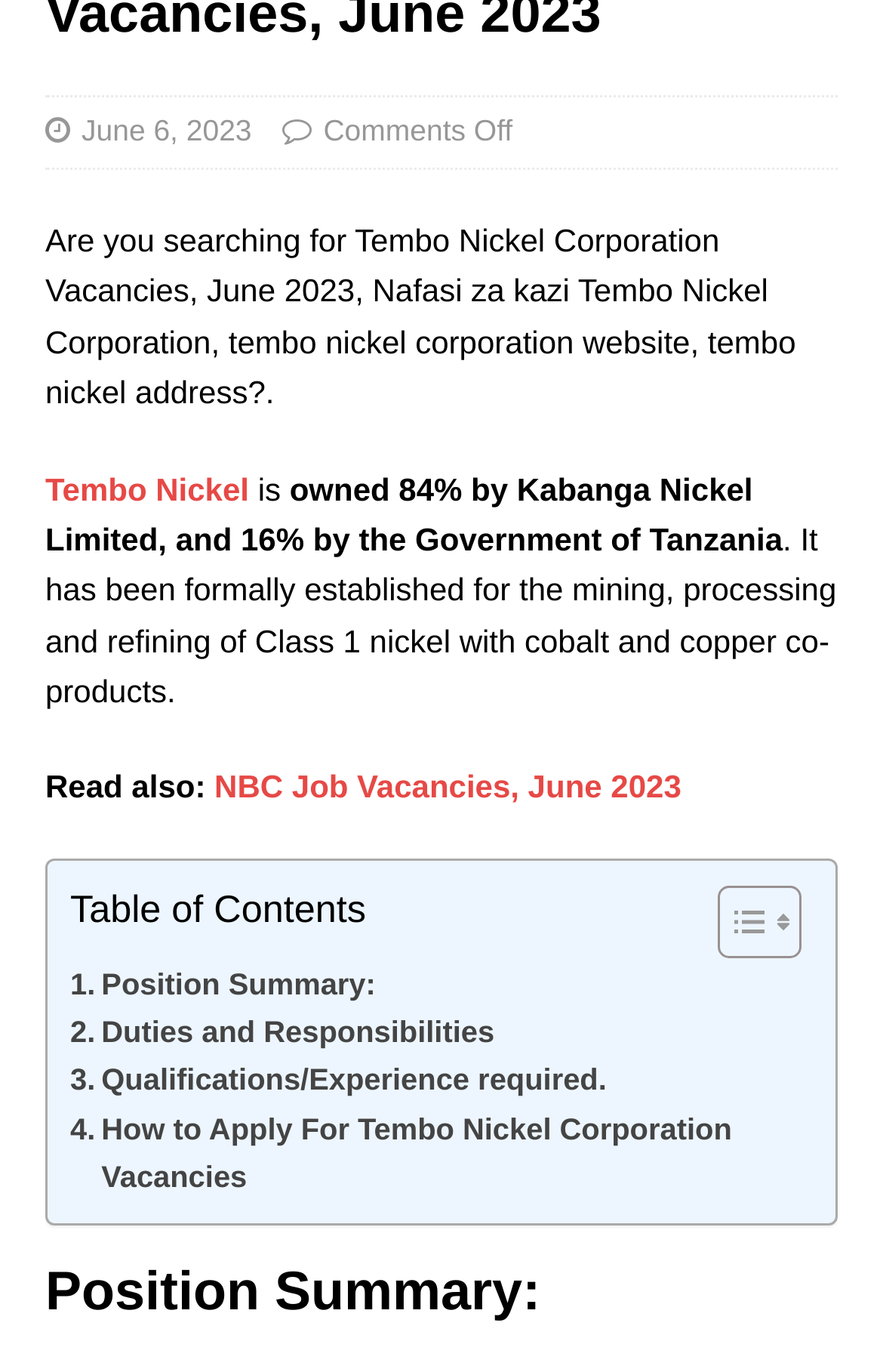Locate the bounding box of the UI element described by: "Toggle" in the given webpage screenshot.

[0.774, 0.644, 0.895, 0.7]